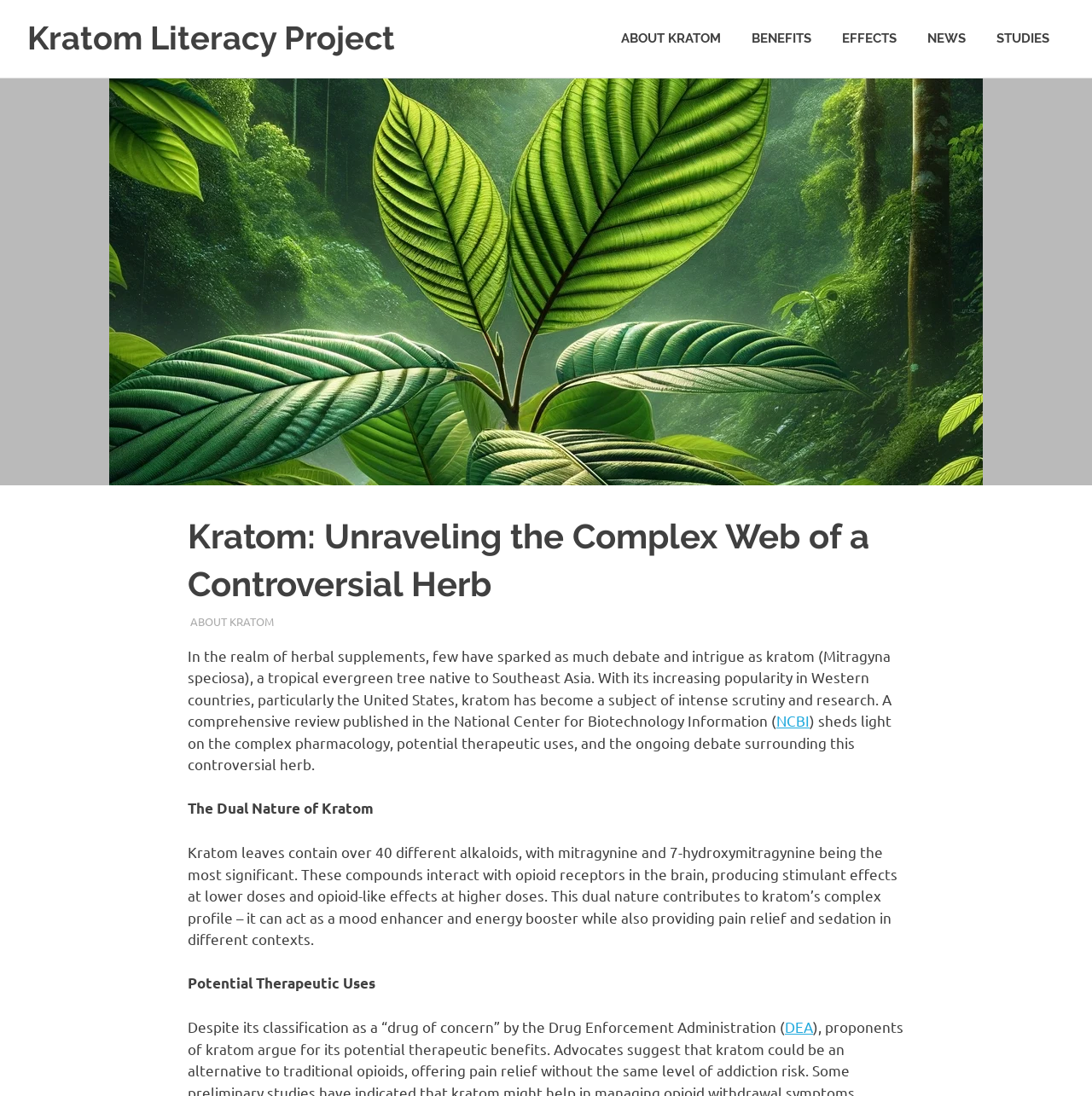Look at the image and answer the question in detail:
What are the two significant alkaloids in kratom leaves?

According to the webpage, kratom leaves contain over 40 different alkaloids, and the two most significant ones are mitragynine and 7-hydroxymitragynine, which interact with opioid receptors in the brain.